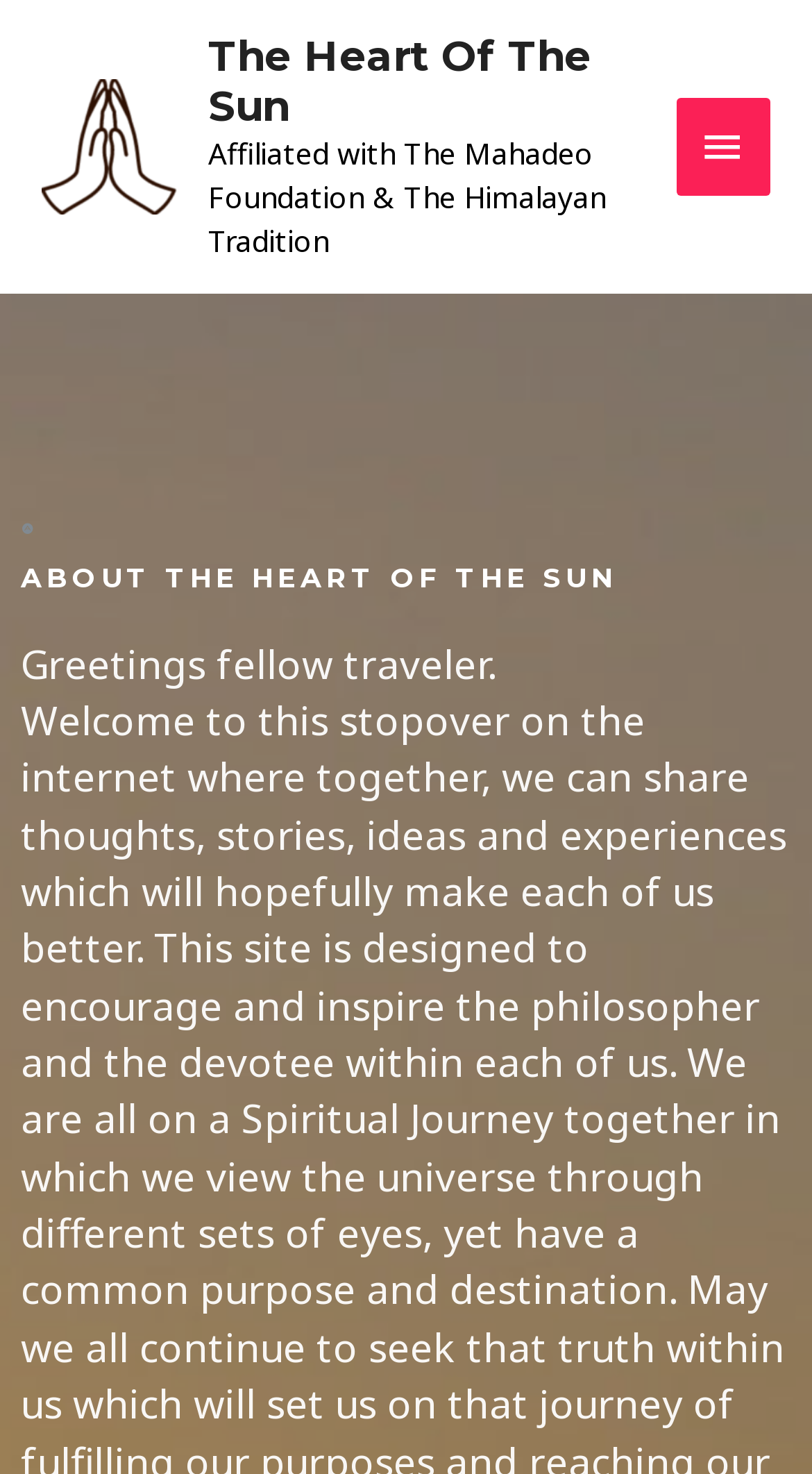How many images are there on the website?
Using the picture, provide a one-word or short phrase answer.

1